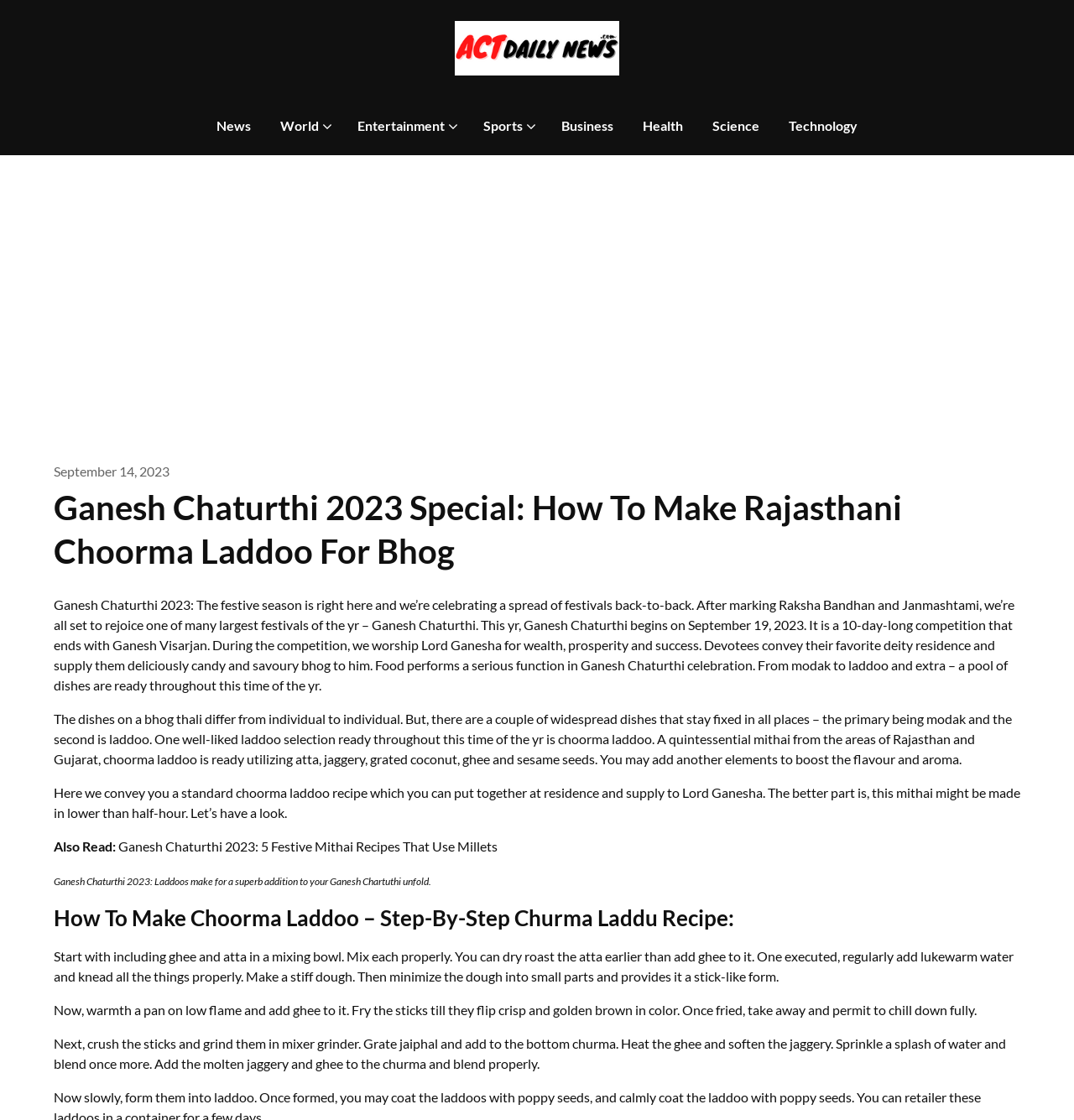Please analyze the image and give a detailed answer to the question:
What is the main ingredient used to make Choorma Laddoo?

According to the recipe provided on the webpage, atta is the main ingredient used to make Choorma Laddoo, along with other ingredients like jaggery, grated coconut, ghee, and sesame seeds.